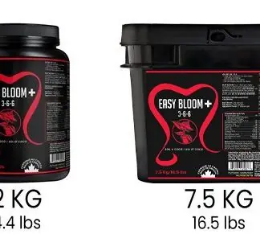Give a one-word or short-phrase answer to the following question: 
What is the purpose of 'Easy Bloom+' fertilizer?

Boost flowering plants' nutrition